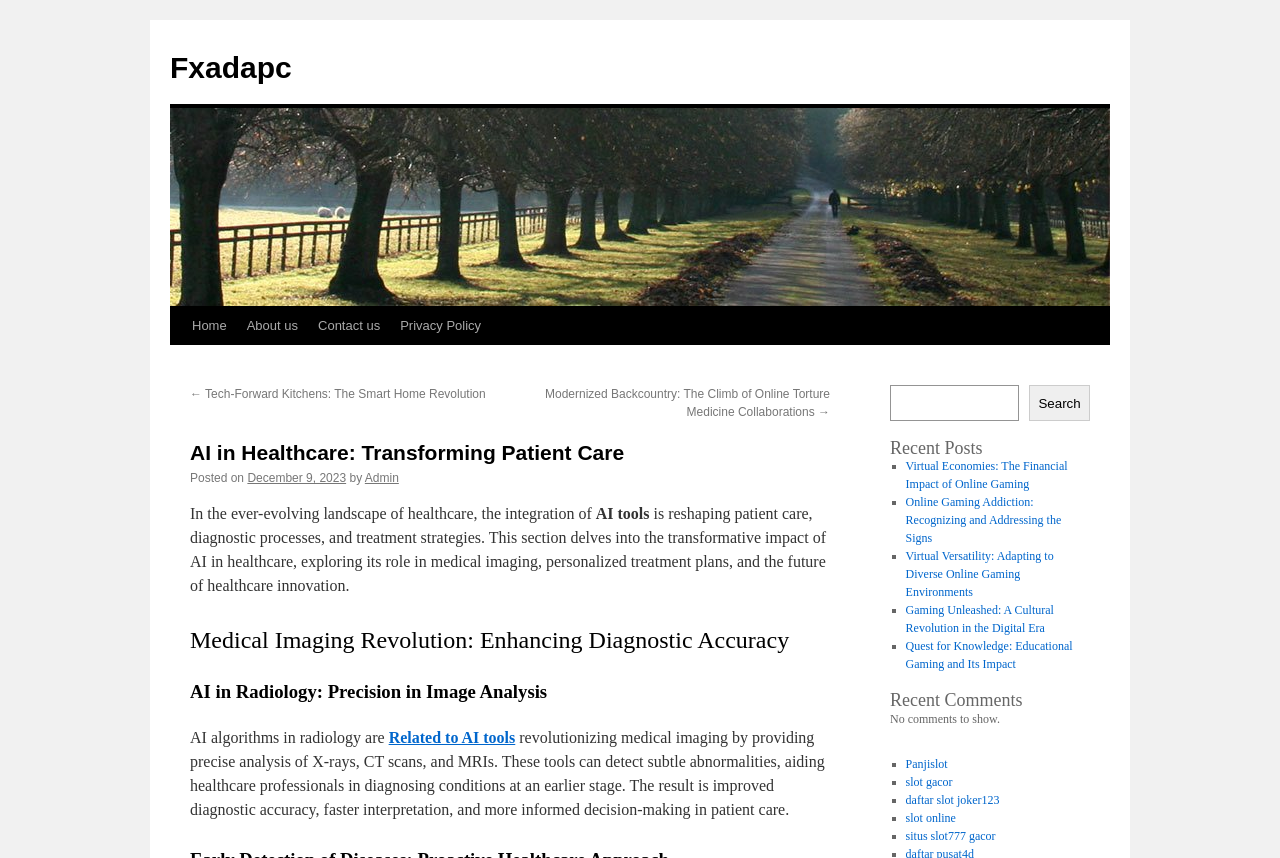What is the purpose of the search box?
Provide a short answer using one word or a brief phrase based on the image.

To search the website